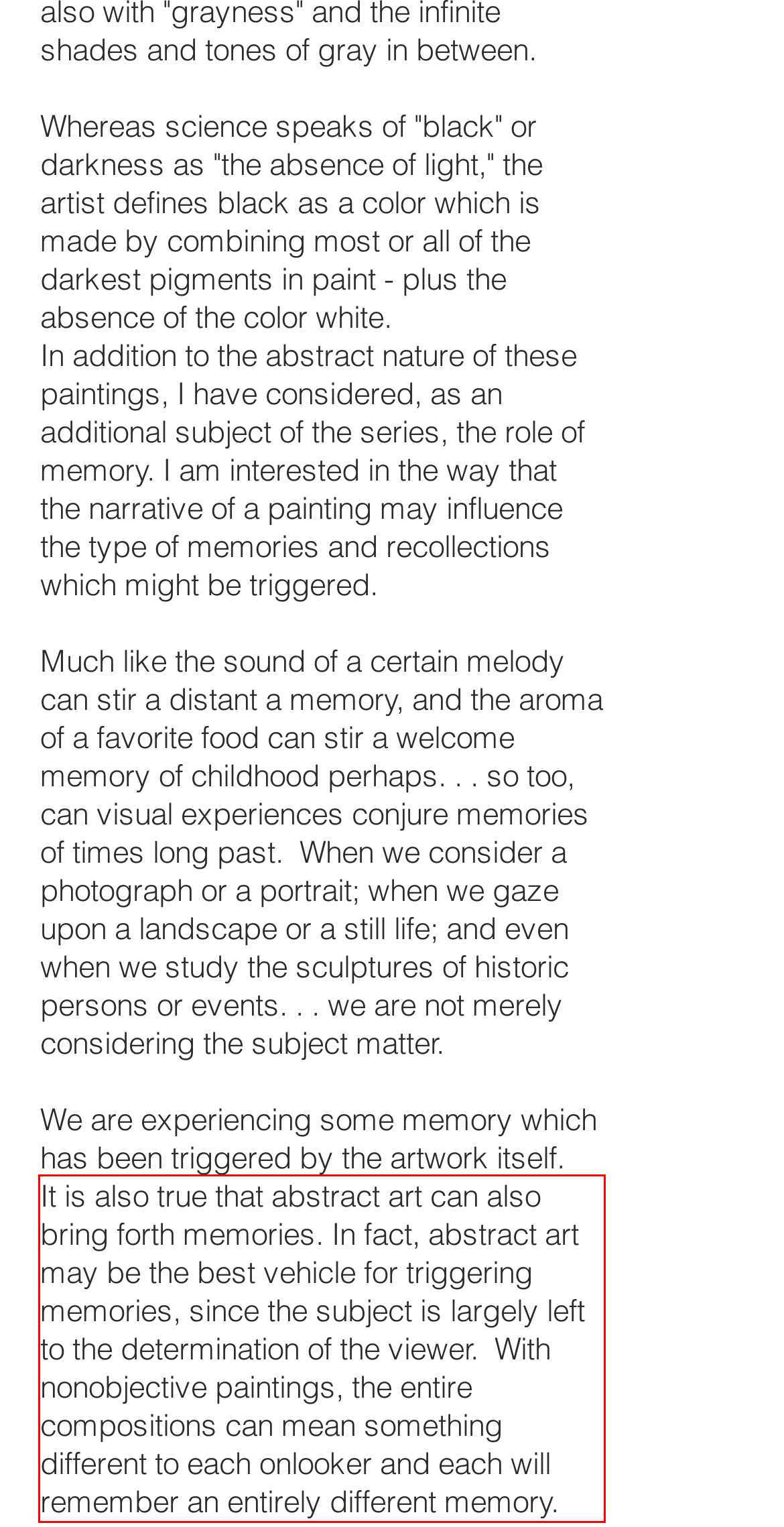Using the provided screenshot of a webpage, recognize the text inside the red rectangle bounding box by performing OCR.

It is also true that abstract art can also bring forth memories. In fact, abstract art may be the best vehicle for triggering memories, since the subject is largely left to the determination of the viewer. With nonobjective paintings, the entire compositions can mean something different to each onlooker and each will remember an entirely different memory.